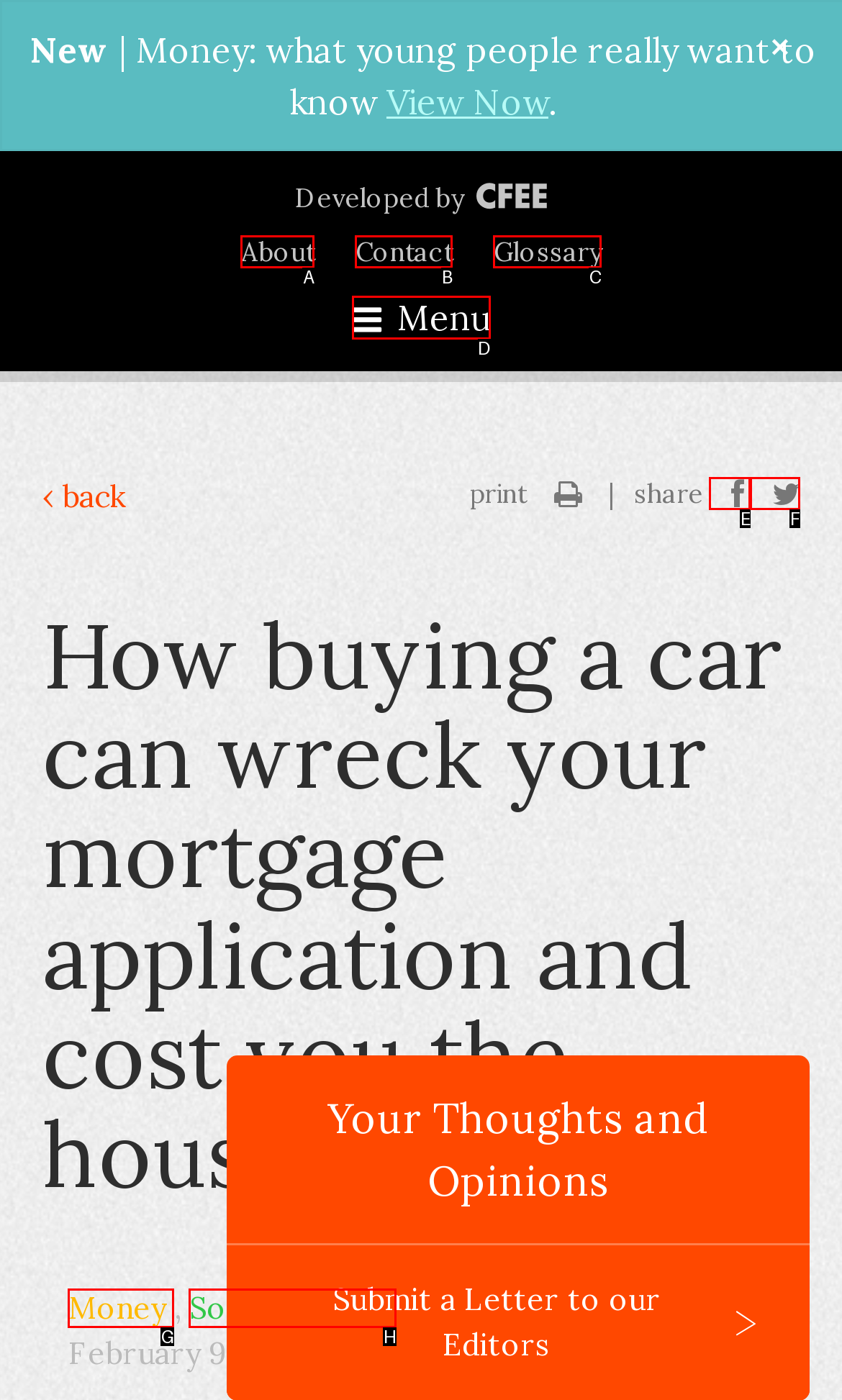Determine the HTML element that aligns with the description: Social Studies
Answer by stating the letter of the appropriate option from the available choices.

H